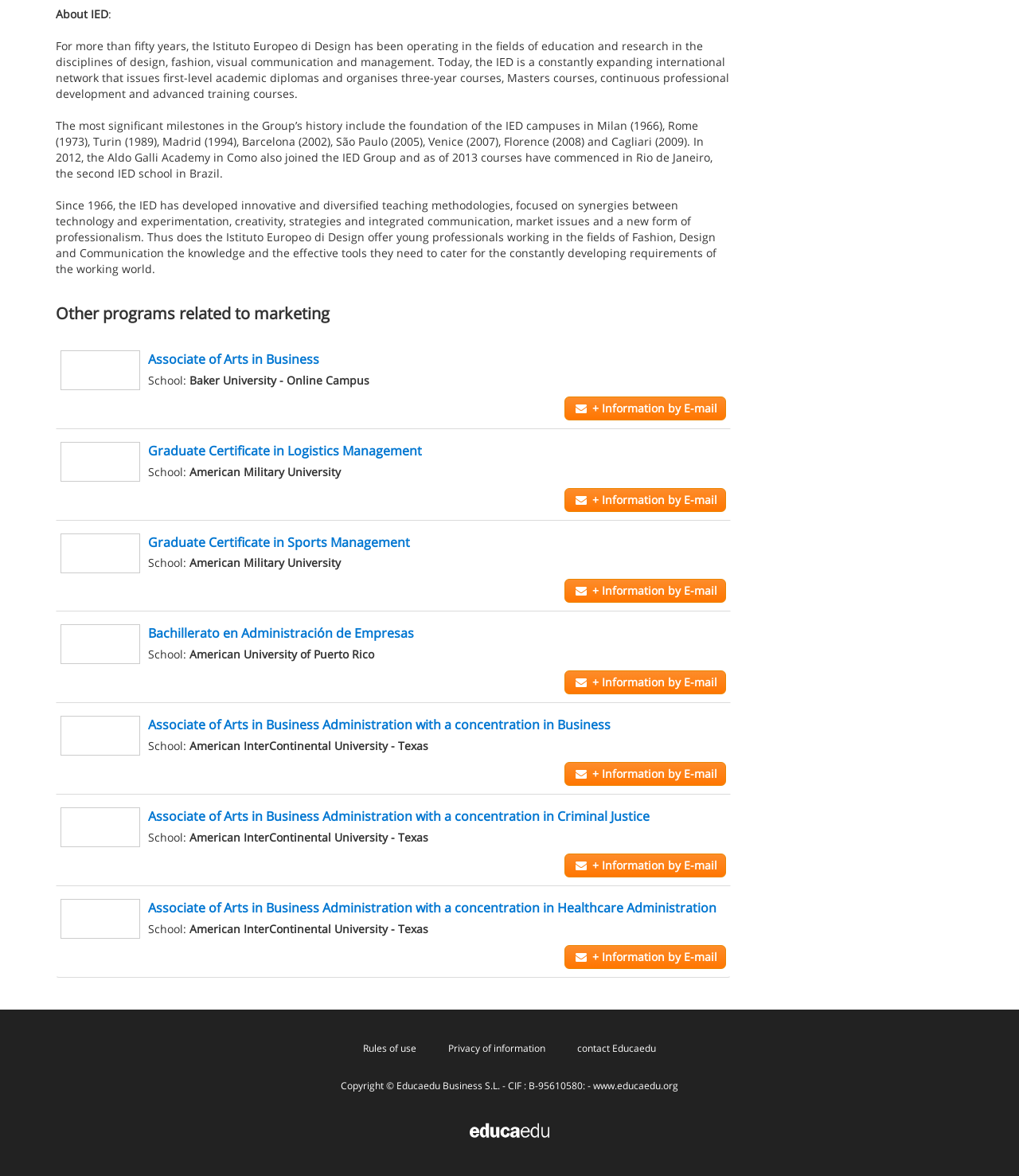Identify the bounding box of the UI component described as: "contact Educaedu".

[0.559, 0.879, 0.652, 0.904]